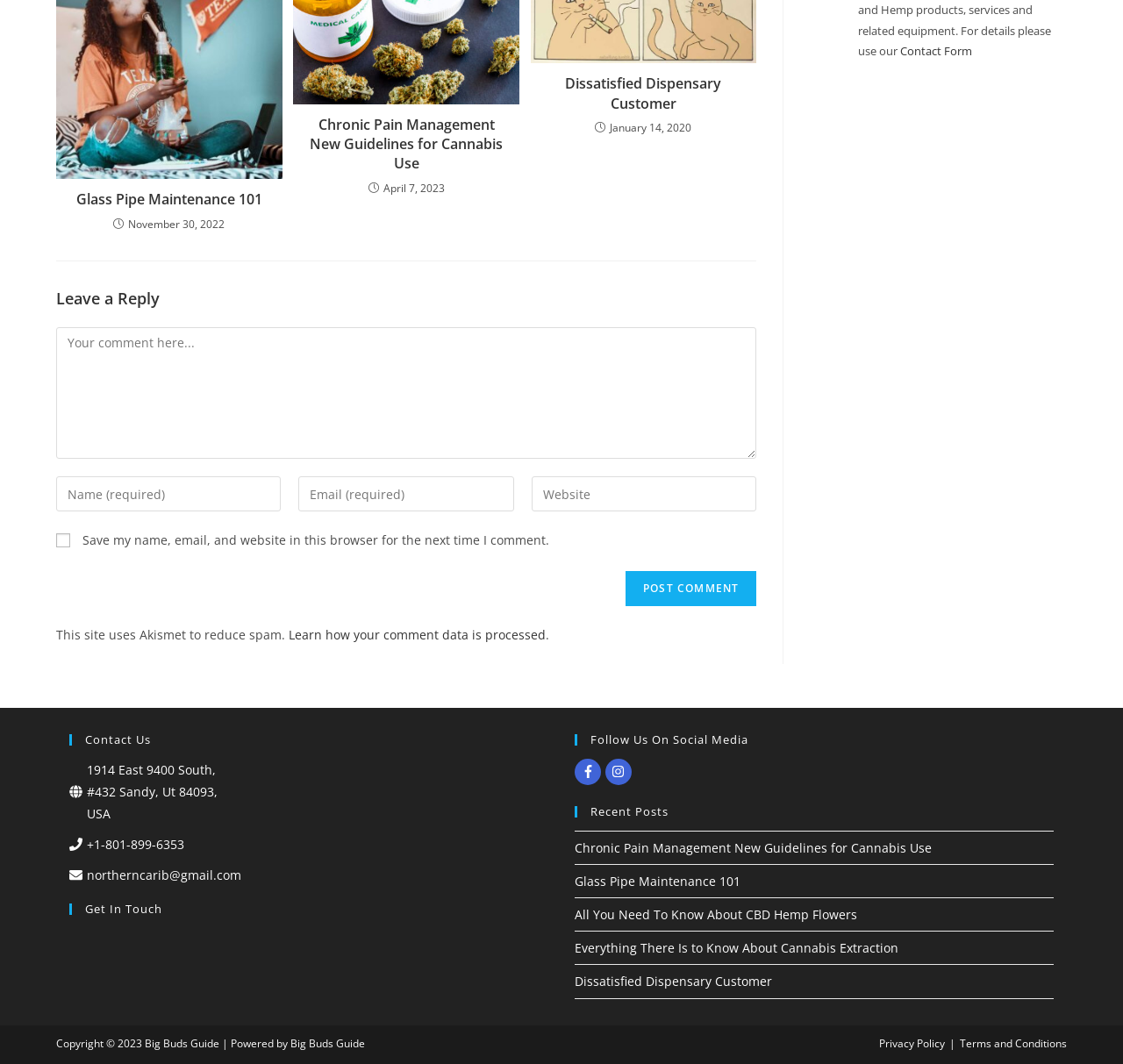Please identify the bounding box coordinates of the element I should click to complete this instruction: 'Click the 'Contact Form' link'. The coordinates should be given as four float numbers between 0 and 1, like this: [left, top, right, bottom].

[0.802, 0.04, 0.866, 0.055]